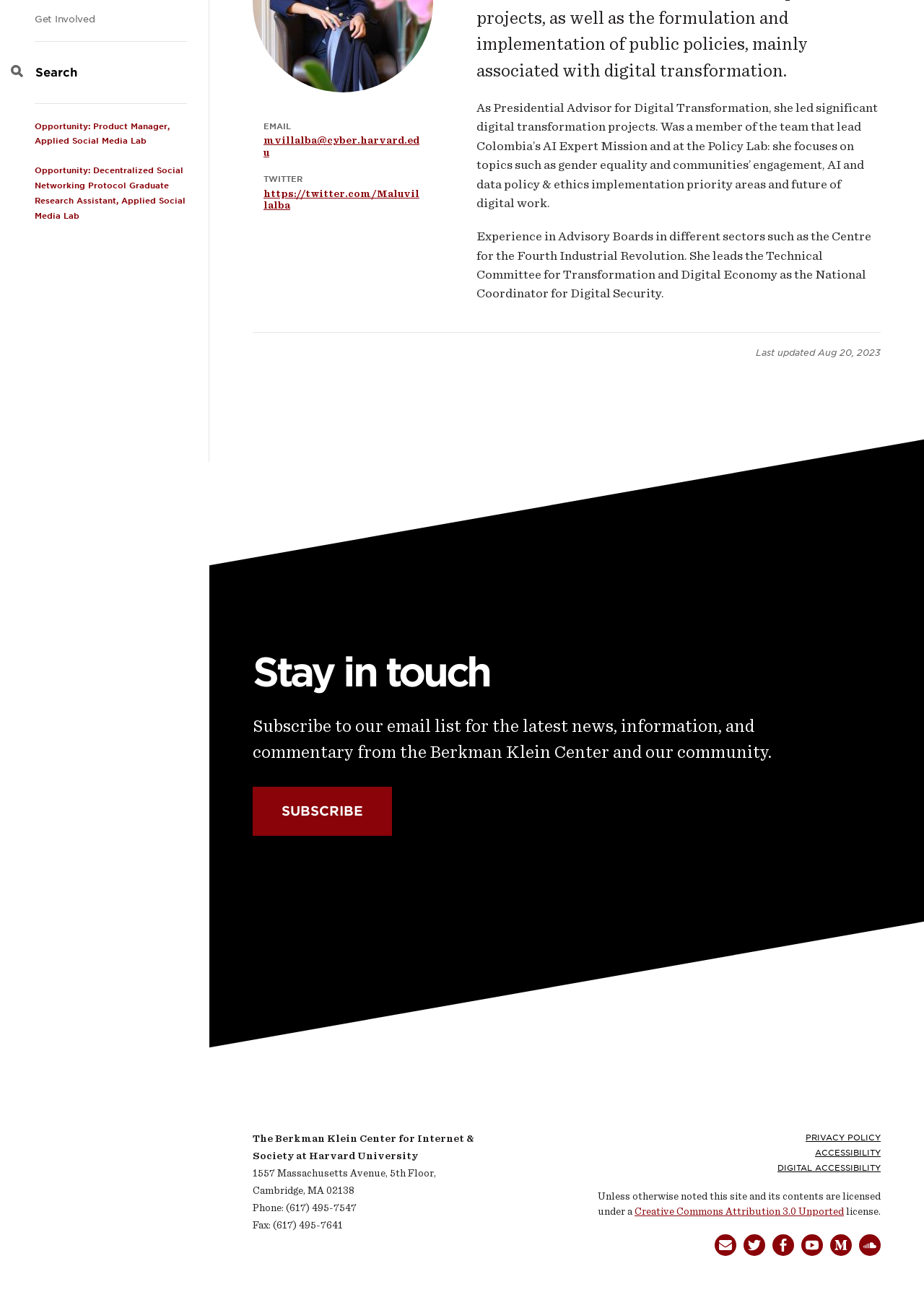Please locate the UI element described by "Digital Accessibility" and provide its bounding box coordinates.

[0.841, 0.891, 0.953, 0.899]